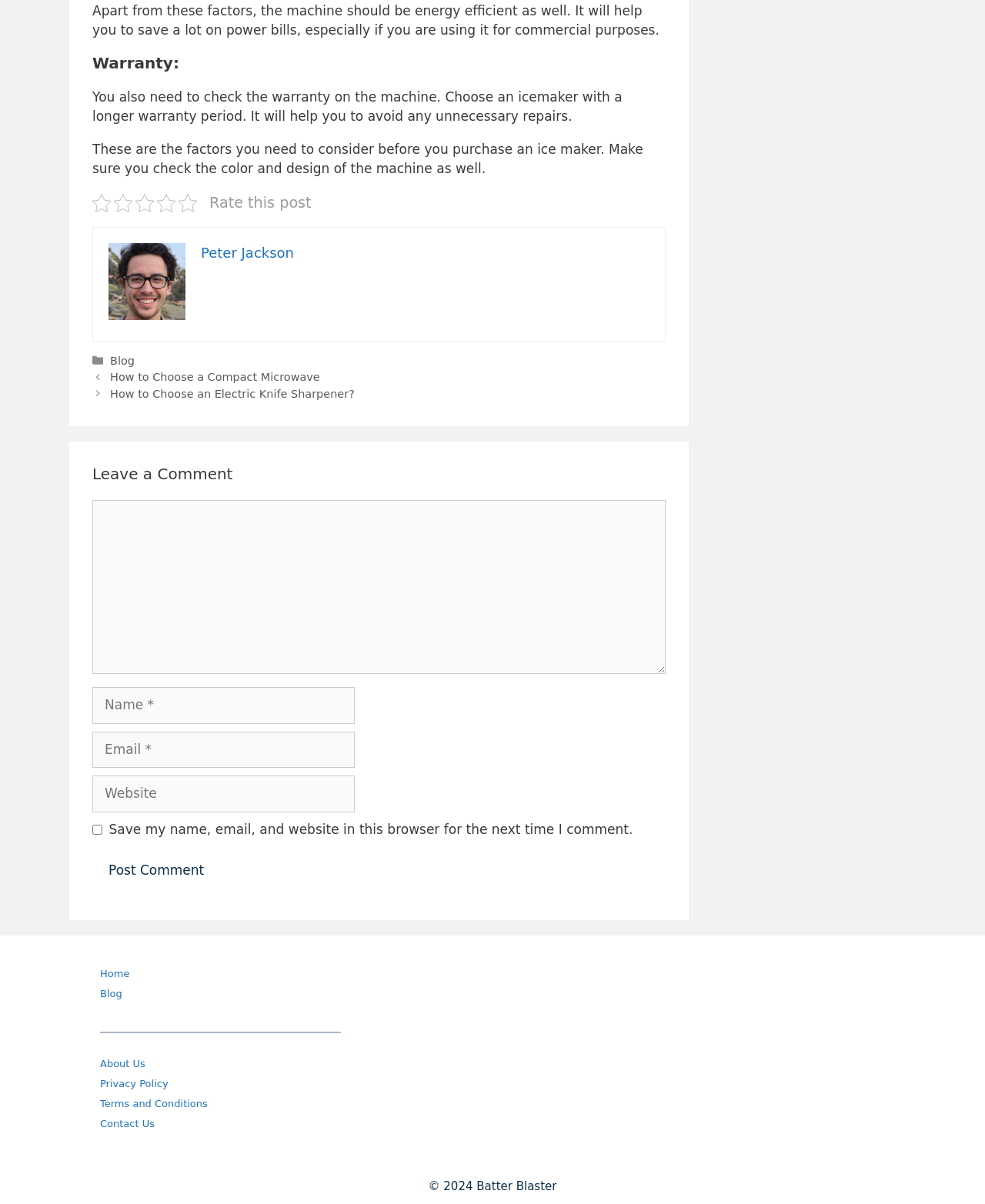Who wrote the post?
Please provide a detailed and thorough answer to the question.

The author of the post can be found by looking at the link element with the text 'Peter Jackson', which is located near the image element with the text 'PatrickM'.